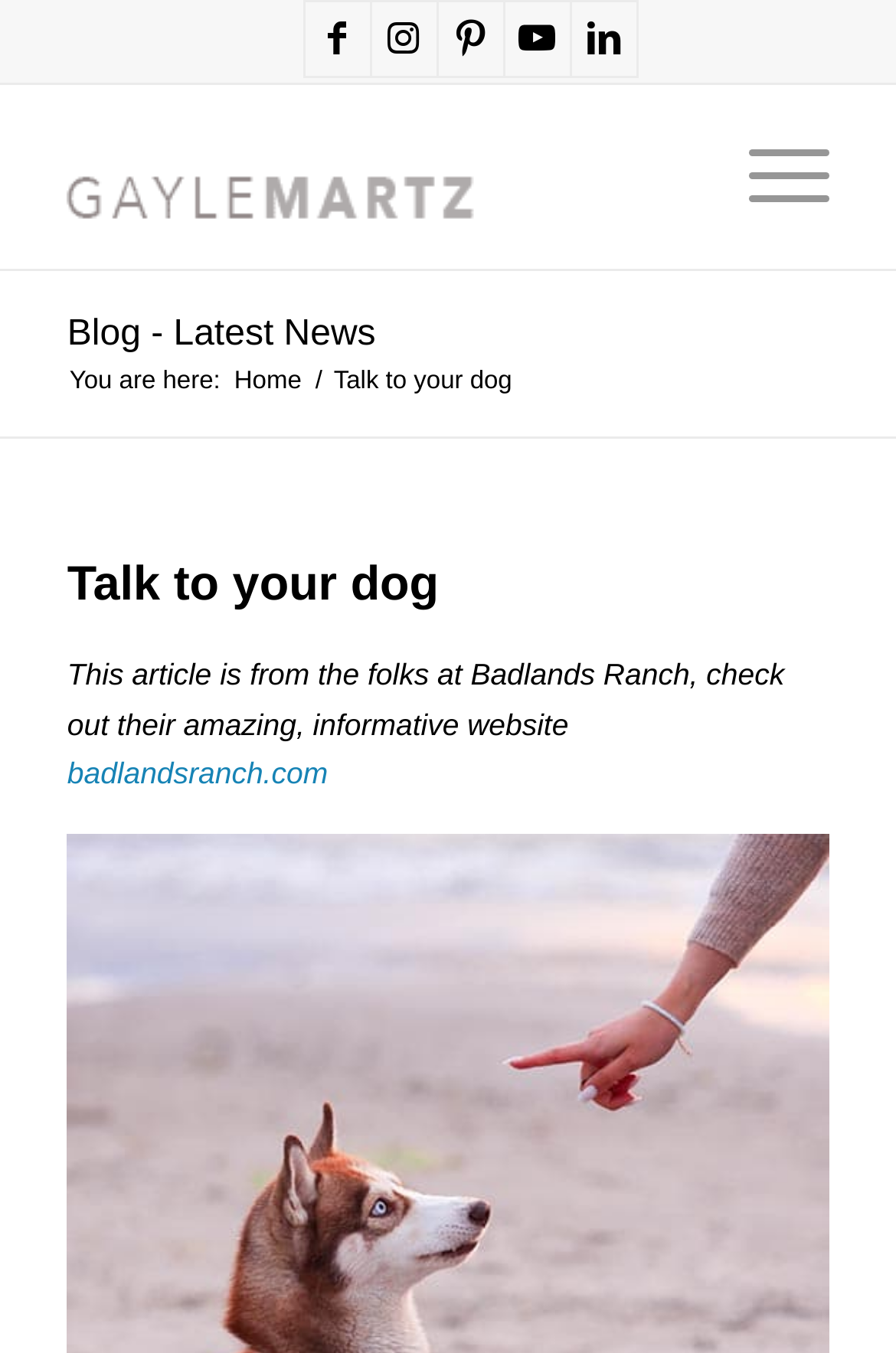Please identify the bounding box coordinates of the area that needs to be clicked to follow this instruction: "Visit Facebook page".

[0.34, 0.002, 0.412, 0.056]